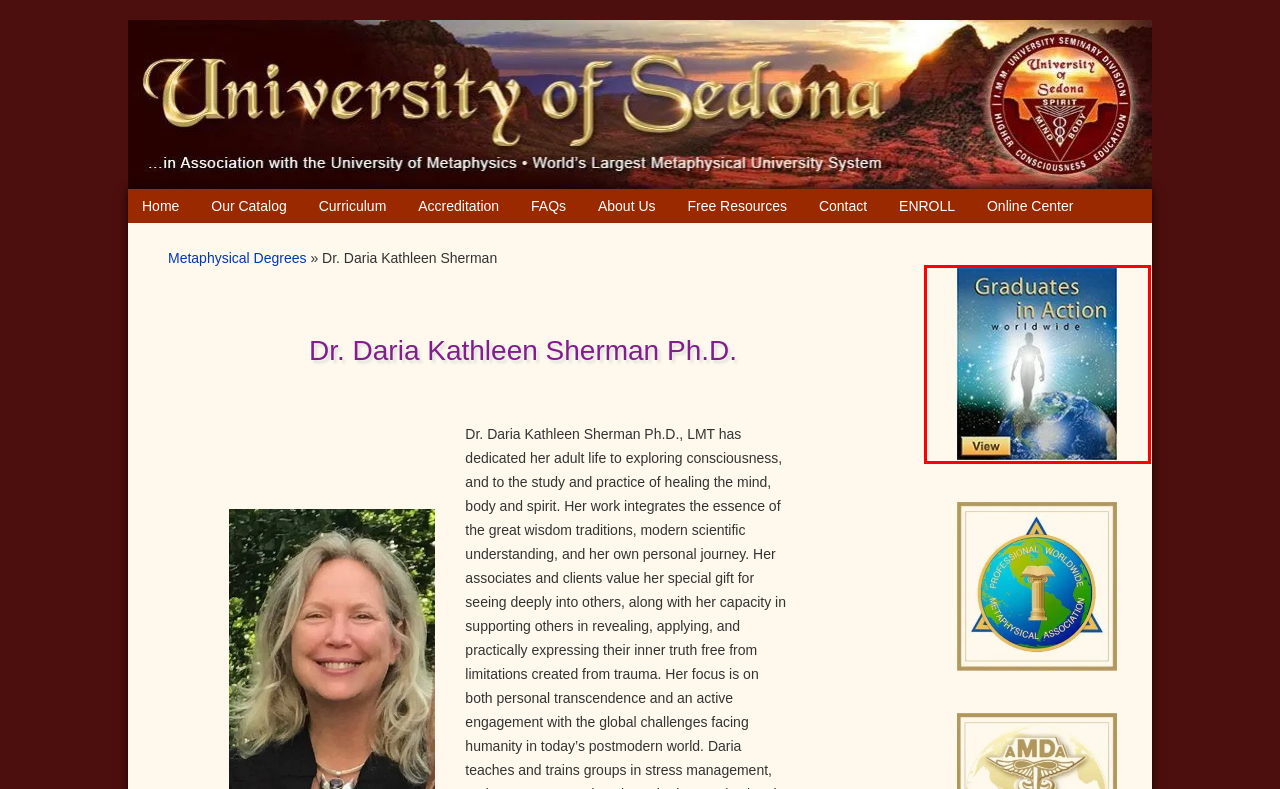Given a screenshot of a webpage with a red bounding box around a UI element, please identify the most appropriate webpage description that matches the new webpage after you click on the element. Here are the candidates:
A. Make a Payment - University of Sedona
B. Blog - University of Sedona
C. Graduates in Action Worldwide - University of Sedona
D. Accreditation - University of Sedona
E. Contact the University of Sedona
F. The Voice Of Meditation – Guided Meditations for Higher Consciousness MP3 Downloads and CDs
G. Privacy - University of Sedona
H. Metaphysical Degrees - University of Sedona

C